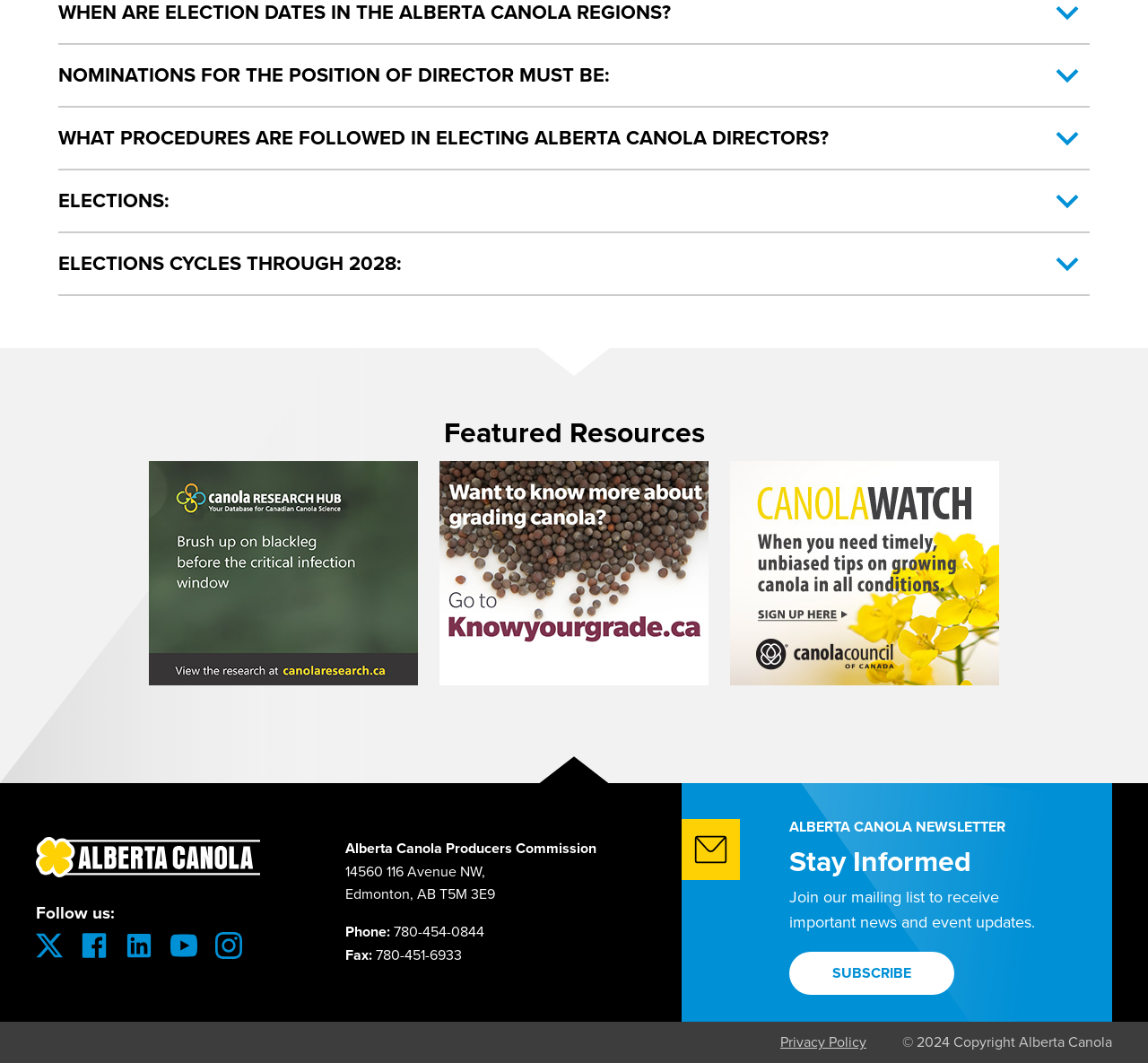What is the 'Featured Resources' section about?
Respond with a short answer, either a single word or a phrase, based on the image.

Links to resources